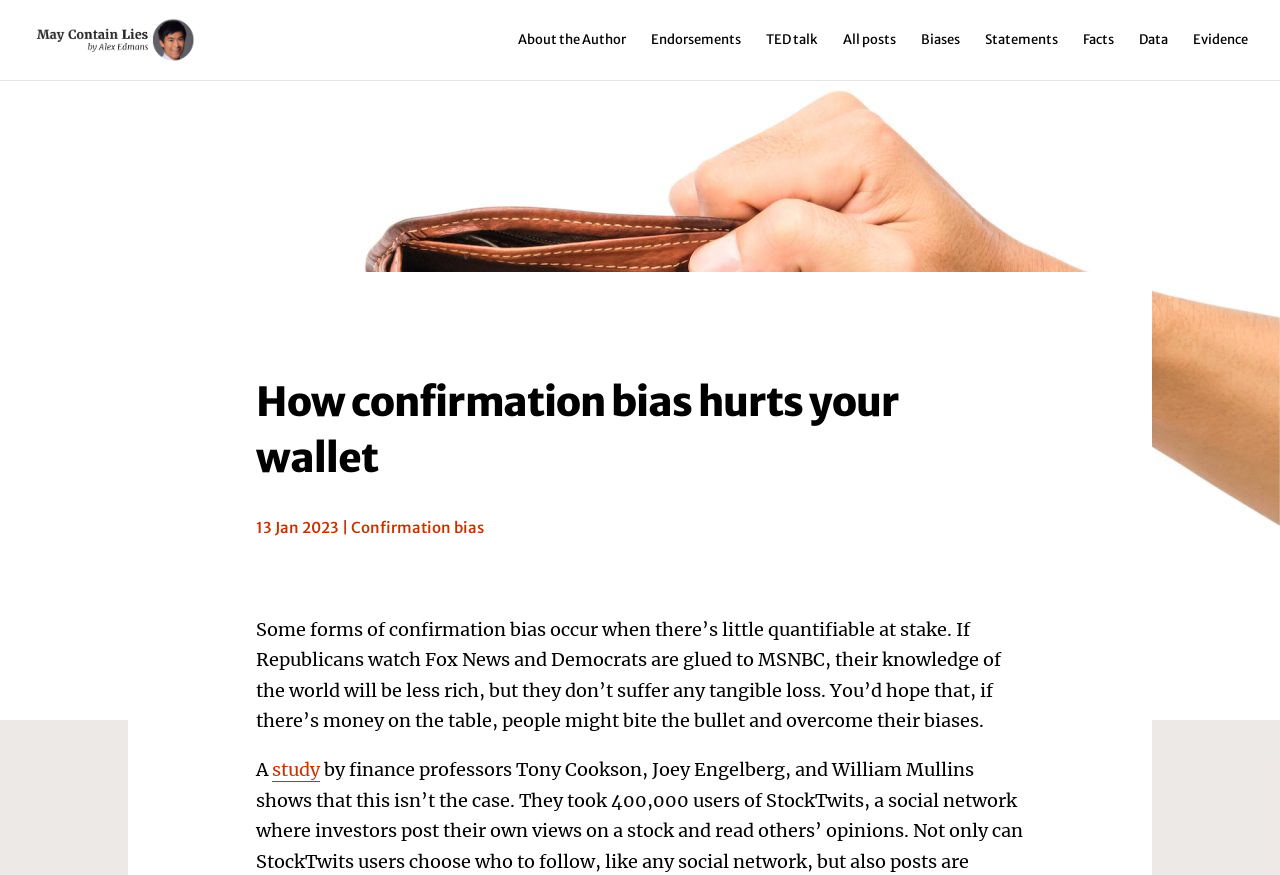What type of content is available on the website?
Please analyze the image and answer the question with as much detail as possible.

I determined the type of content available on the website by analyzing the link elements with bounding box coordinates [0.659, 0.038, 0.7, 0.091], [0.72, 0.038, 0.75, 0.091], [0.77, 0.038, 0.827, 0.091], and so on, which suggest that the website contains various articles and posts categorized under different topics.